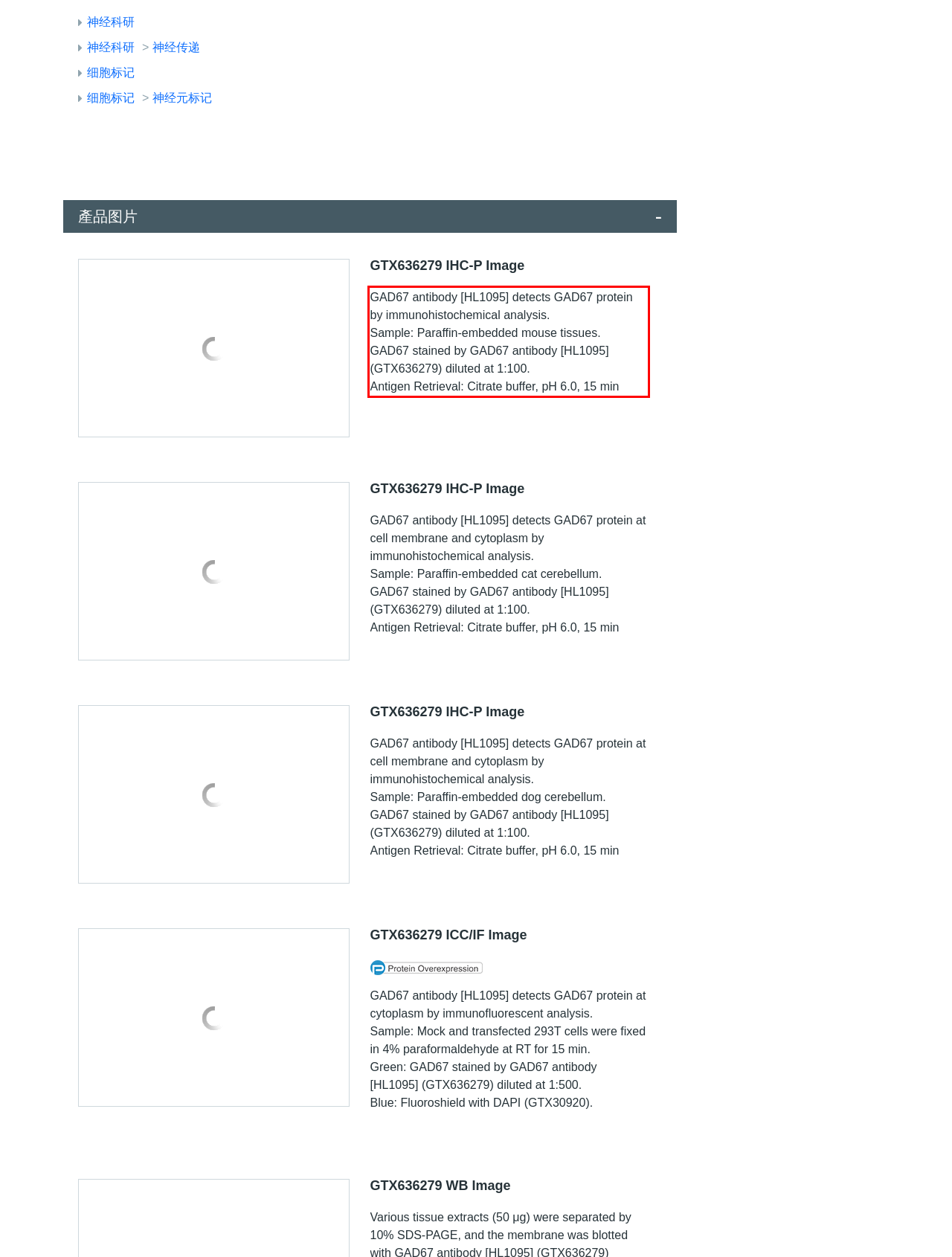View the screenshot of the webpage and identify the UI element surrounded by a red bounding box. Extract the text contained within this red bounding box.

GAD67 antibody [HL1095] detects GAD67 protein by immunohistochemical analysis. Sample: Paraffin-embedded mouse tissues. GAD67 stained by GAD67 antibody [HL1095] (GTX636279) diluted at 1:100. Antigen Retrieval: Citrate buffer, pH 6.0, 15 min